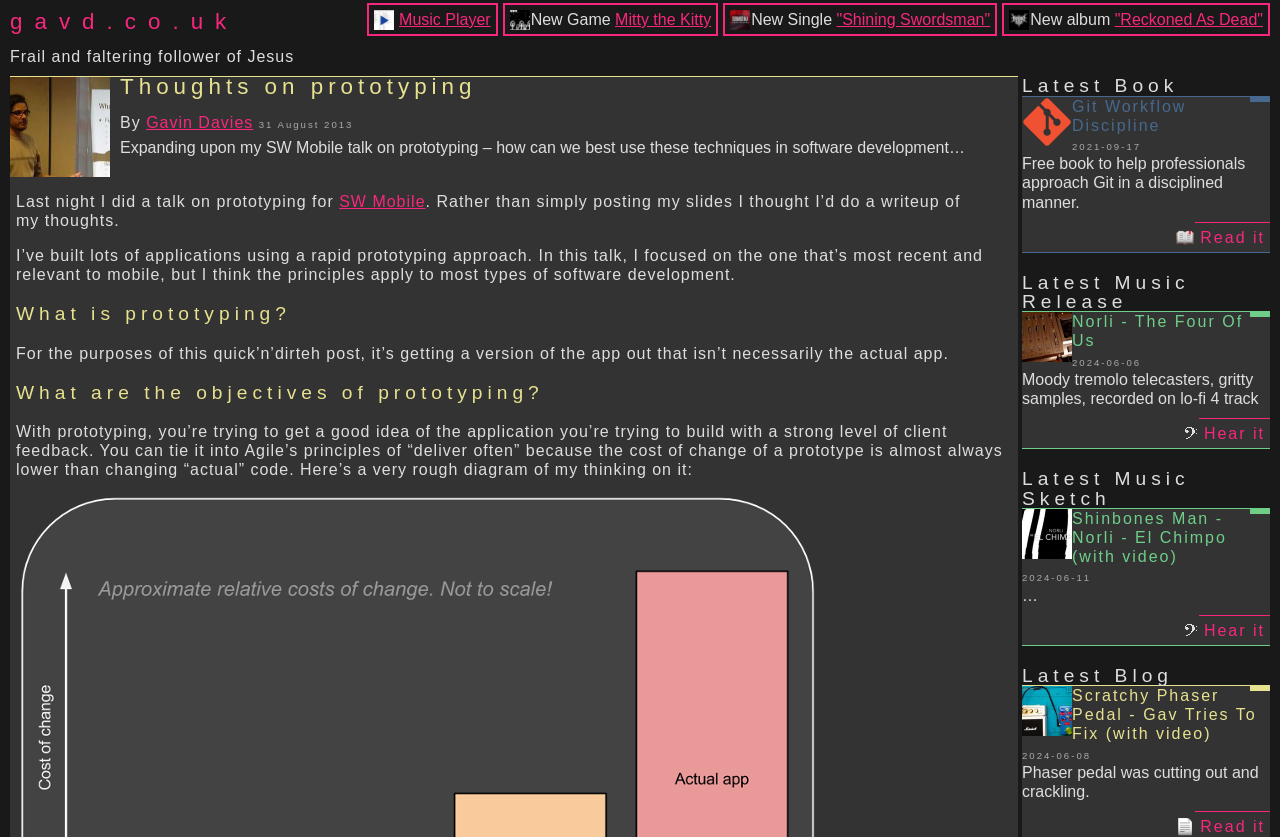Please identify the bounding box coordinates of the area that needs to be clicked to fulfill the following instruction: "Listen to 'Norli - The Four Of Us'."

[0.798, 0.373, 0.992, 0.419]